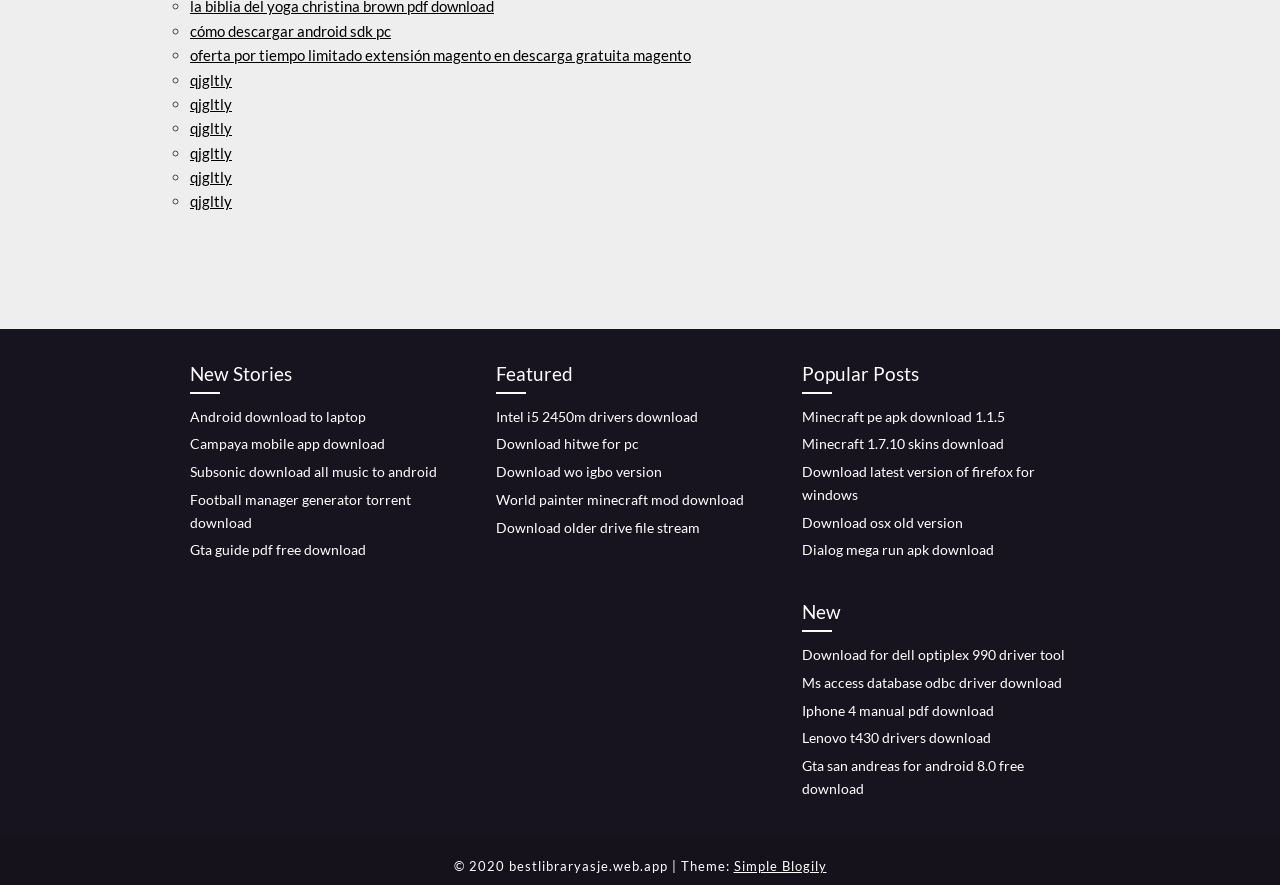Please determine the bounding box coordinates for the element that should be clicked to follow these instructions: "Click on 'cómo descargar android sdk pc'".

[0.148, 0.025, 0.305, 0.045]